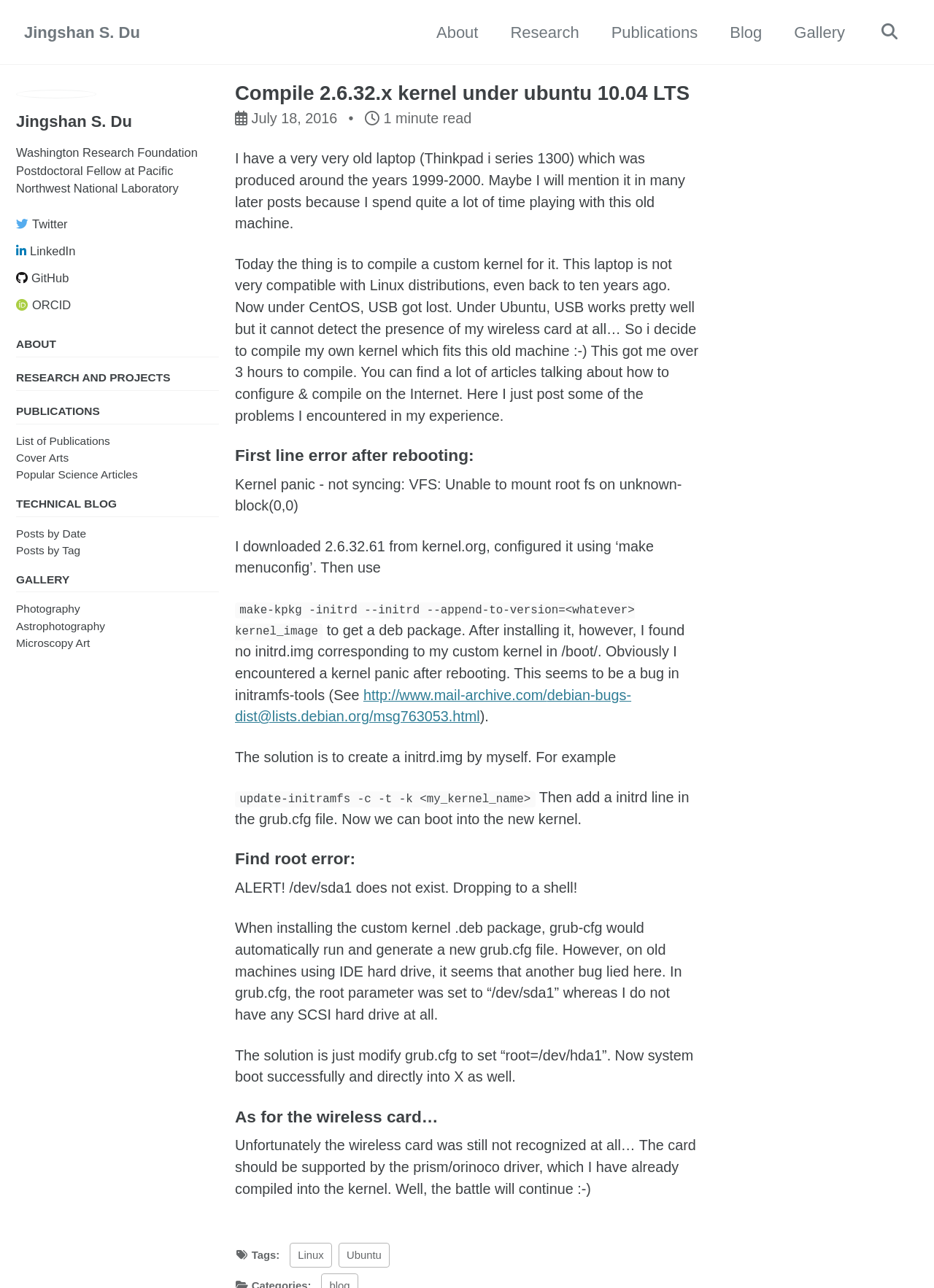Please extract the title of the webpage.

Compile 2.6.32.x kernel under ubuntu 10.04 LTS